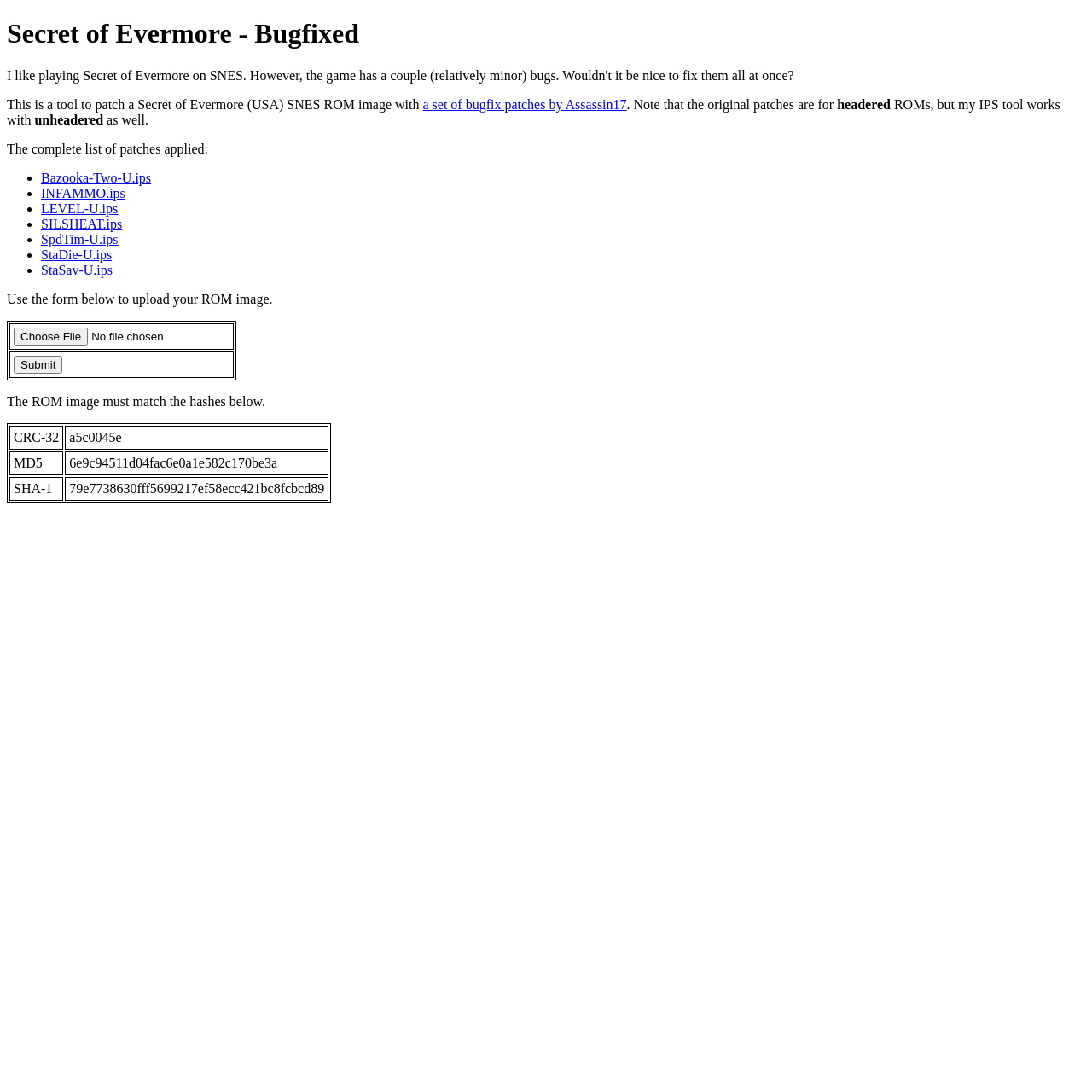What is required to upload a ROM image?
Use the image to answer the question with a single word or phrase.

Matching hashes